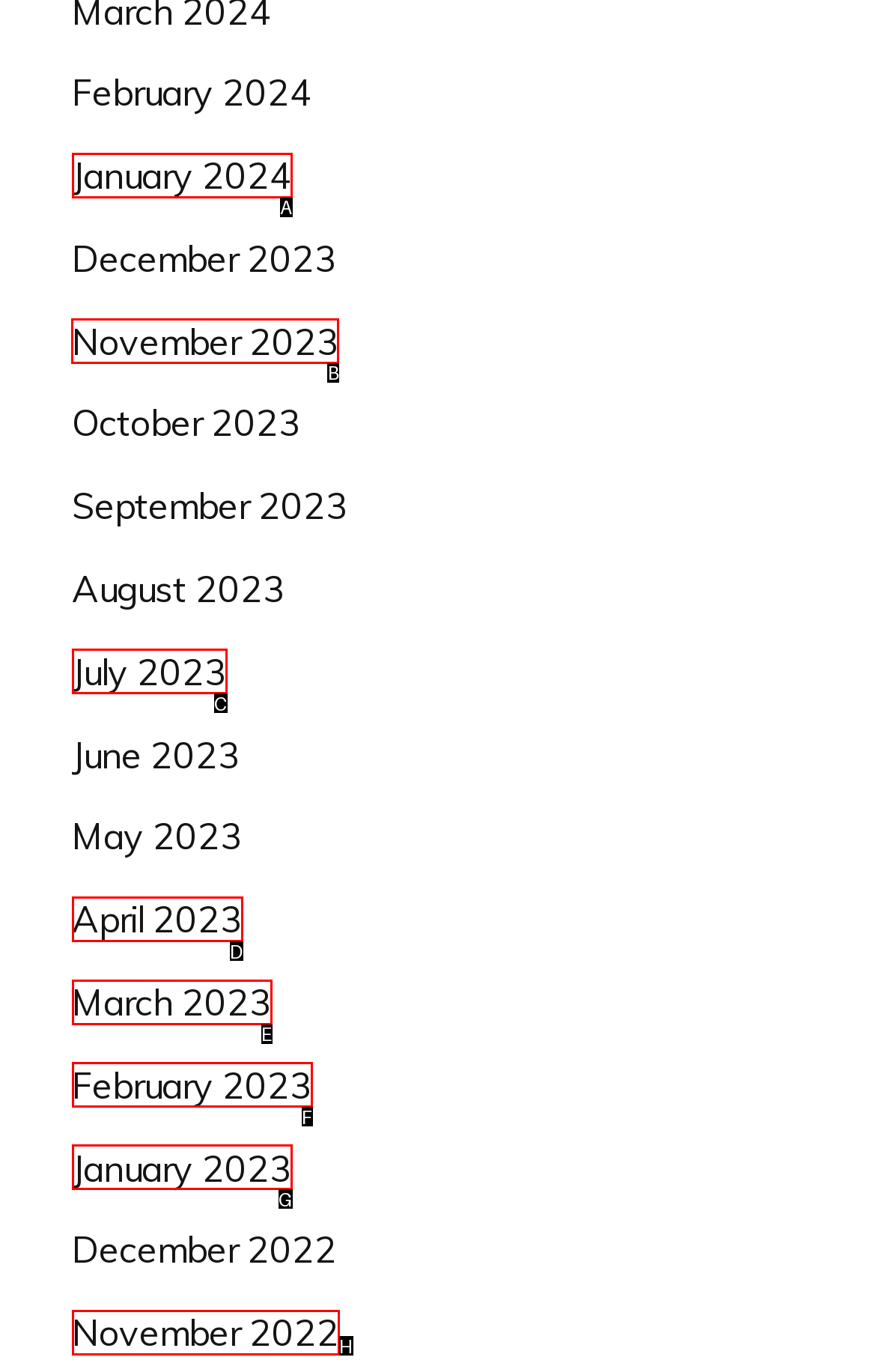Identify the HTML element I need to click to complete this task: Read the recap of ‘Walker’ episode 4.10 Provide the option's letter from the available choices.

None